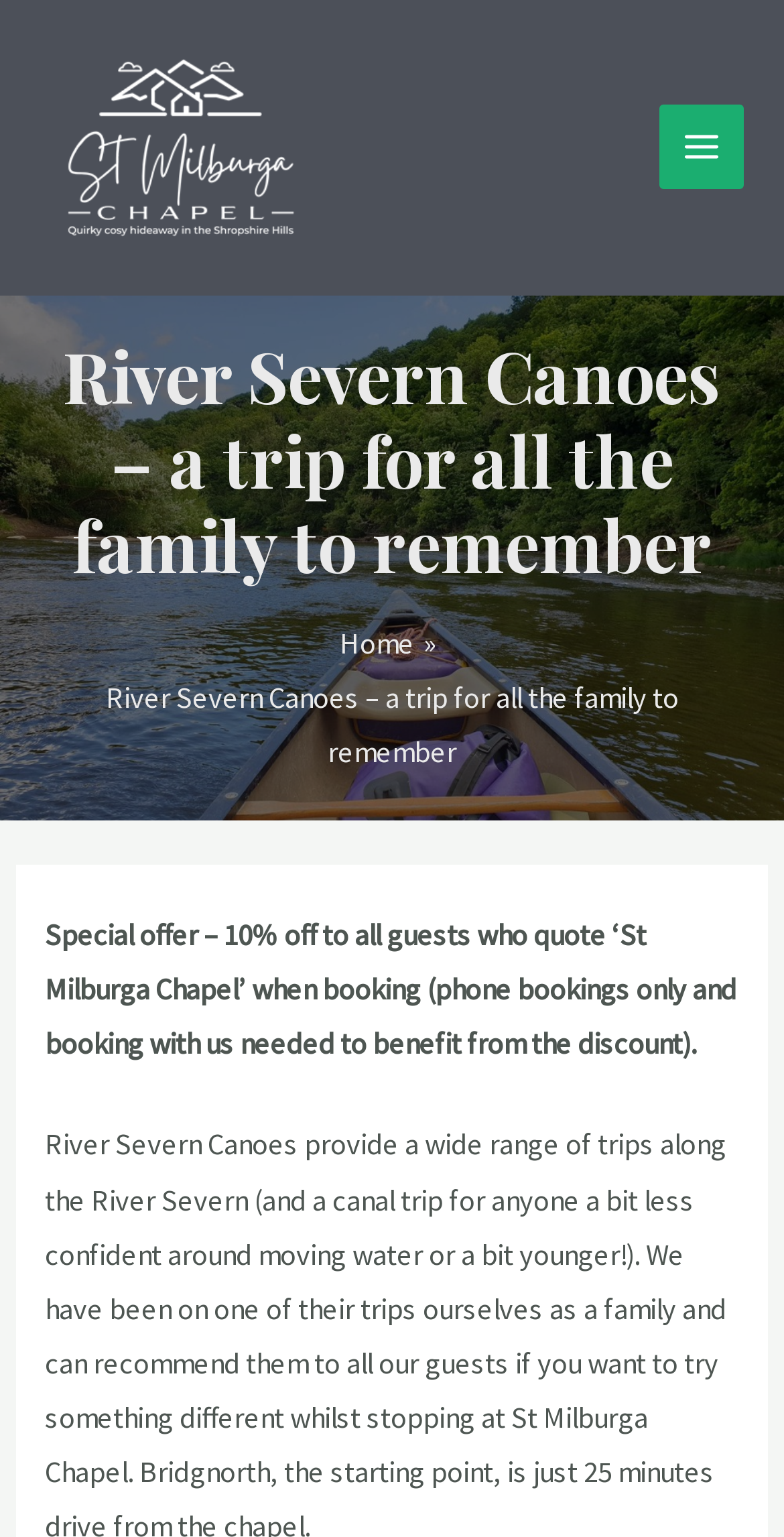What is the discount offered?
Please provide a comprehensive answer based on the visual information in the image.

I found a StaticText element with the text 'Special offer – 10% off to all guests who quote ‘St Milburga Chapel’ when booking...' which indicates that a 10% discount is being offered.